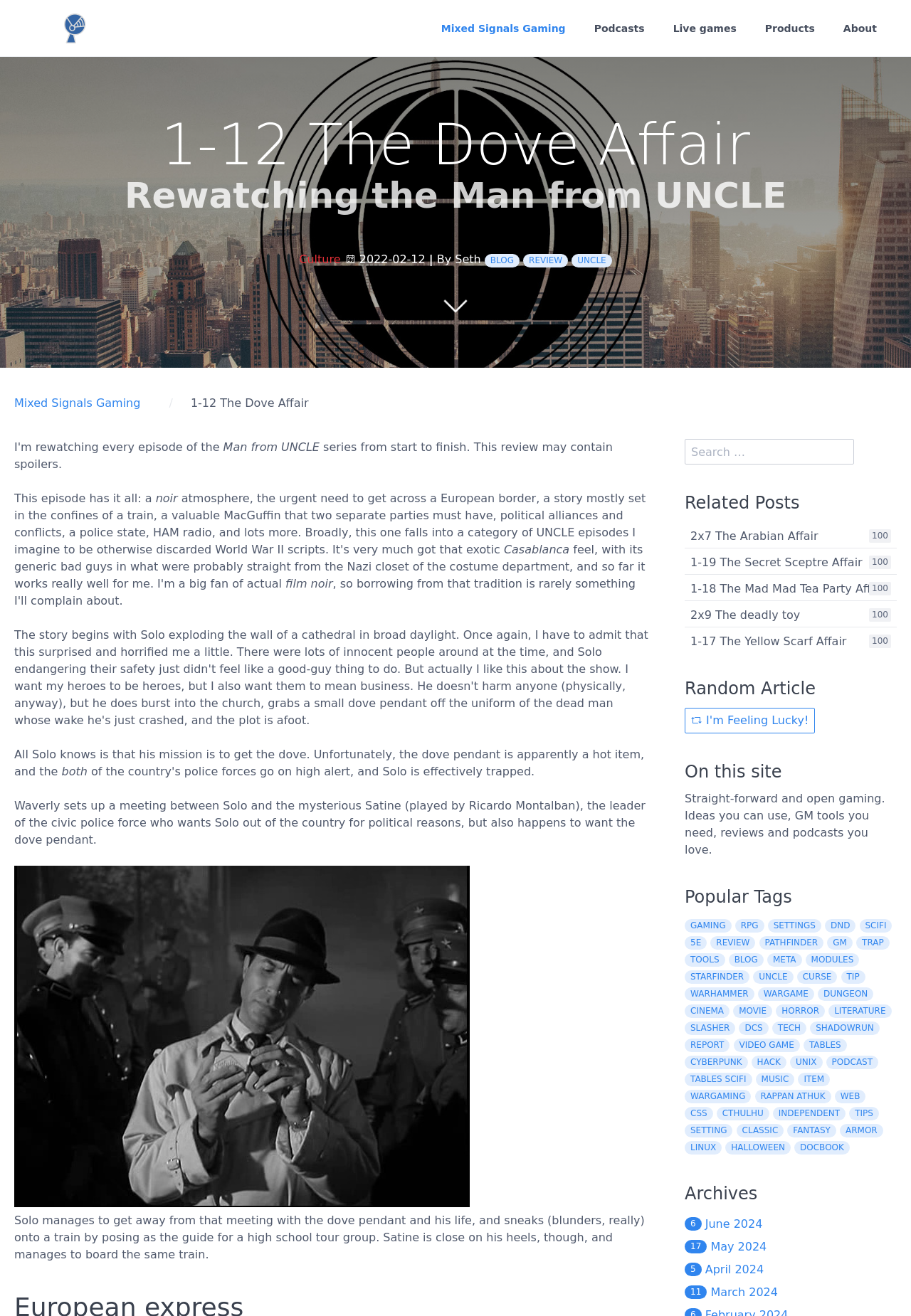Please specify the bounding box coordinates for the clickable region that will help you carry out the instruction: "Click on the 'Mixed Signals Gaming' link".

[0.469, 0.012, 0.636, 0.031]